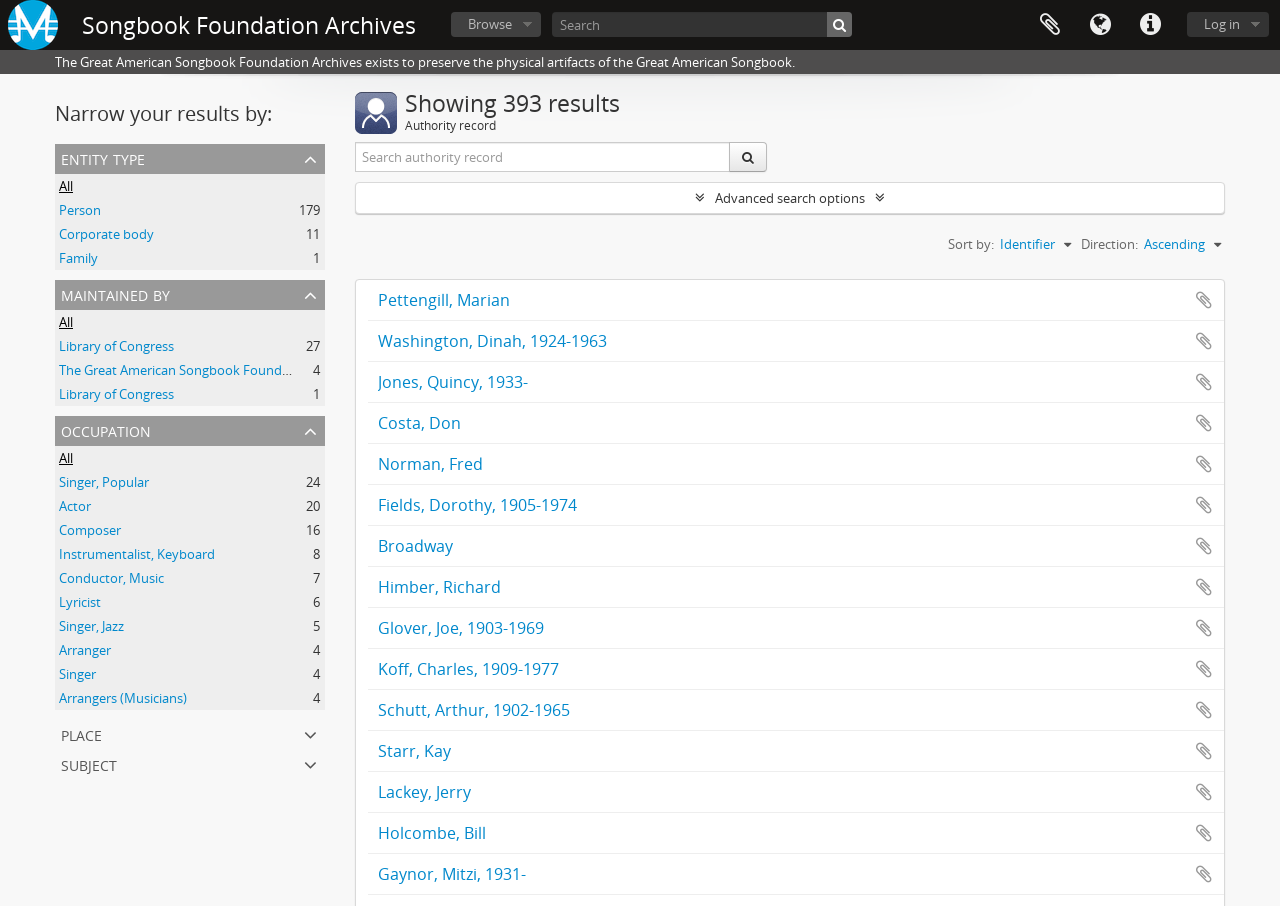Identify the bounding box coordinates of the area that should be clicked in order to complete the given instruction: "View the details of Marian Pettengill". The bounding box coordinates should be four float numbers between 0 and 1, i.e., [left, top, right, bottom].

[0.295, 0.319, 0.398, 0.343]